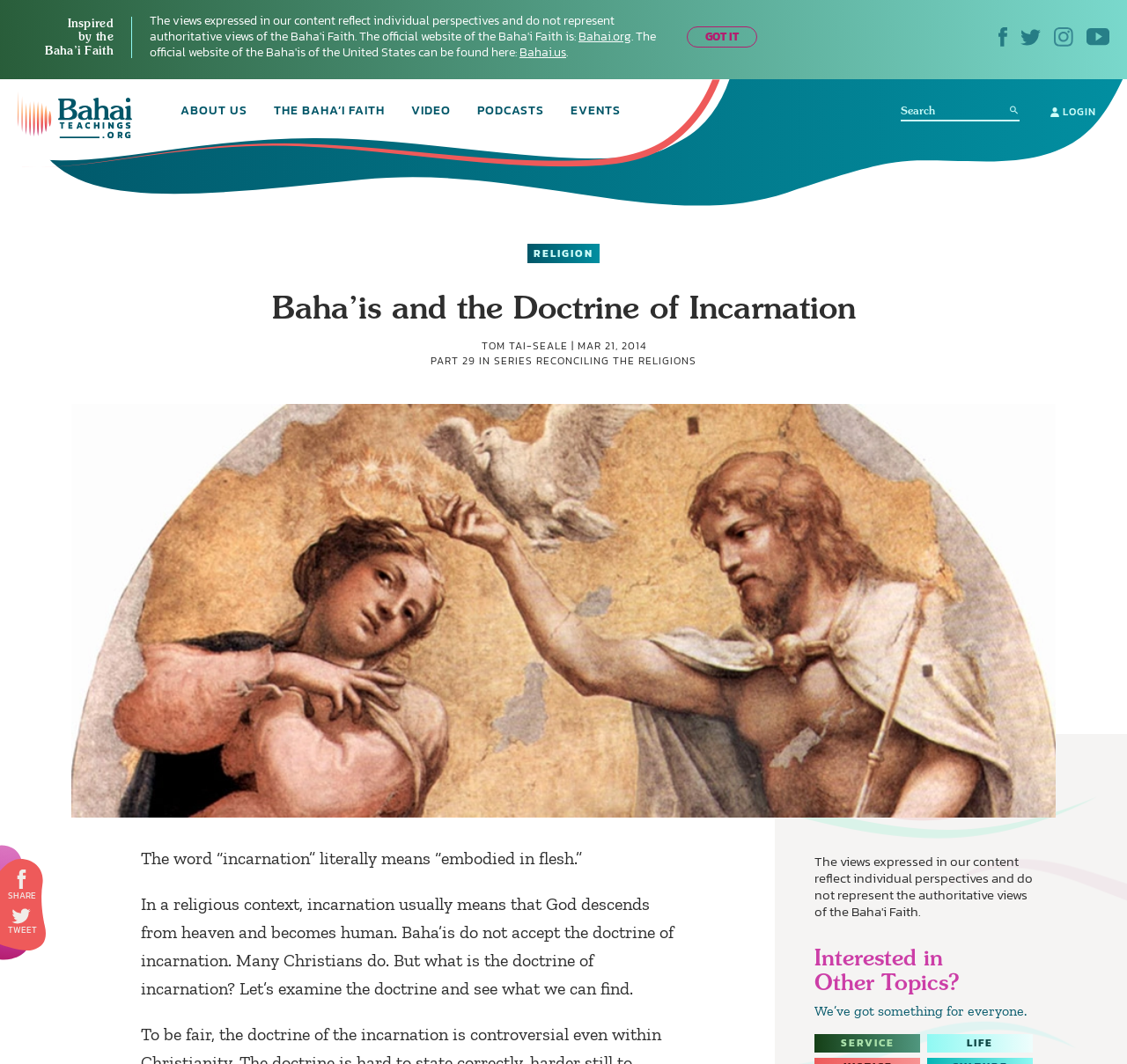Please locate the bounding box coordinates of the element's region that needs to be clicked to follow the instruction: "Click on the 'Bahai.org' link". The bounding box coordinates should be provided as four float numbers between 0 and 1, i.e., [left, top, right, bottom].

[0.513, 0.026, 0.56, 0.043]